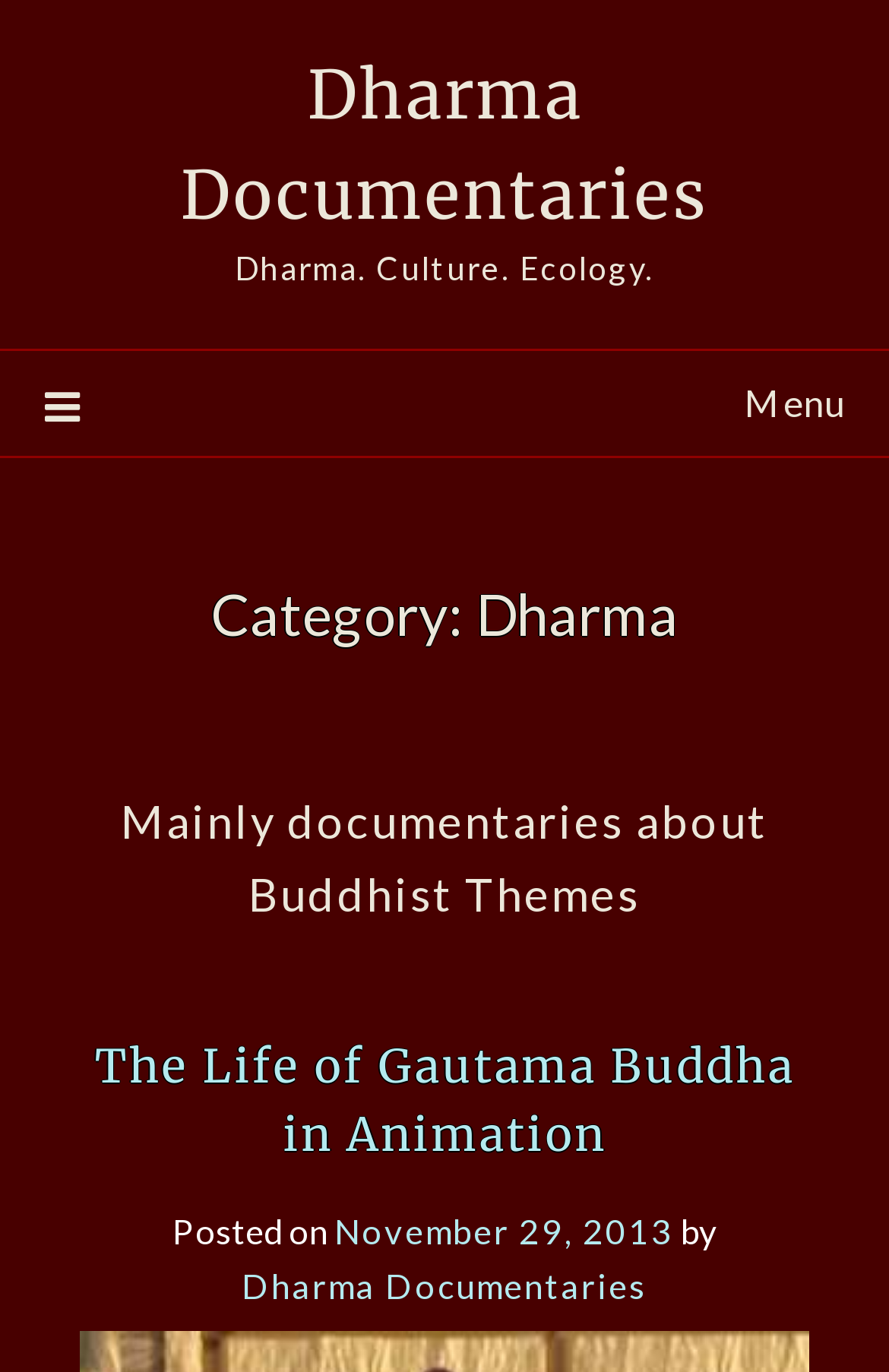What is the category of the current page?
Look at the screenshot and provide an in-depth answer.

By looking at the heading 'Category: Dharma' under the menu, I can determine that the category of the current page is Dharma.